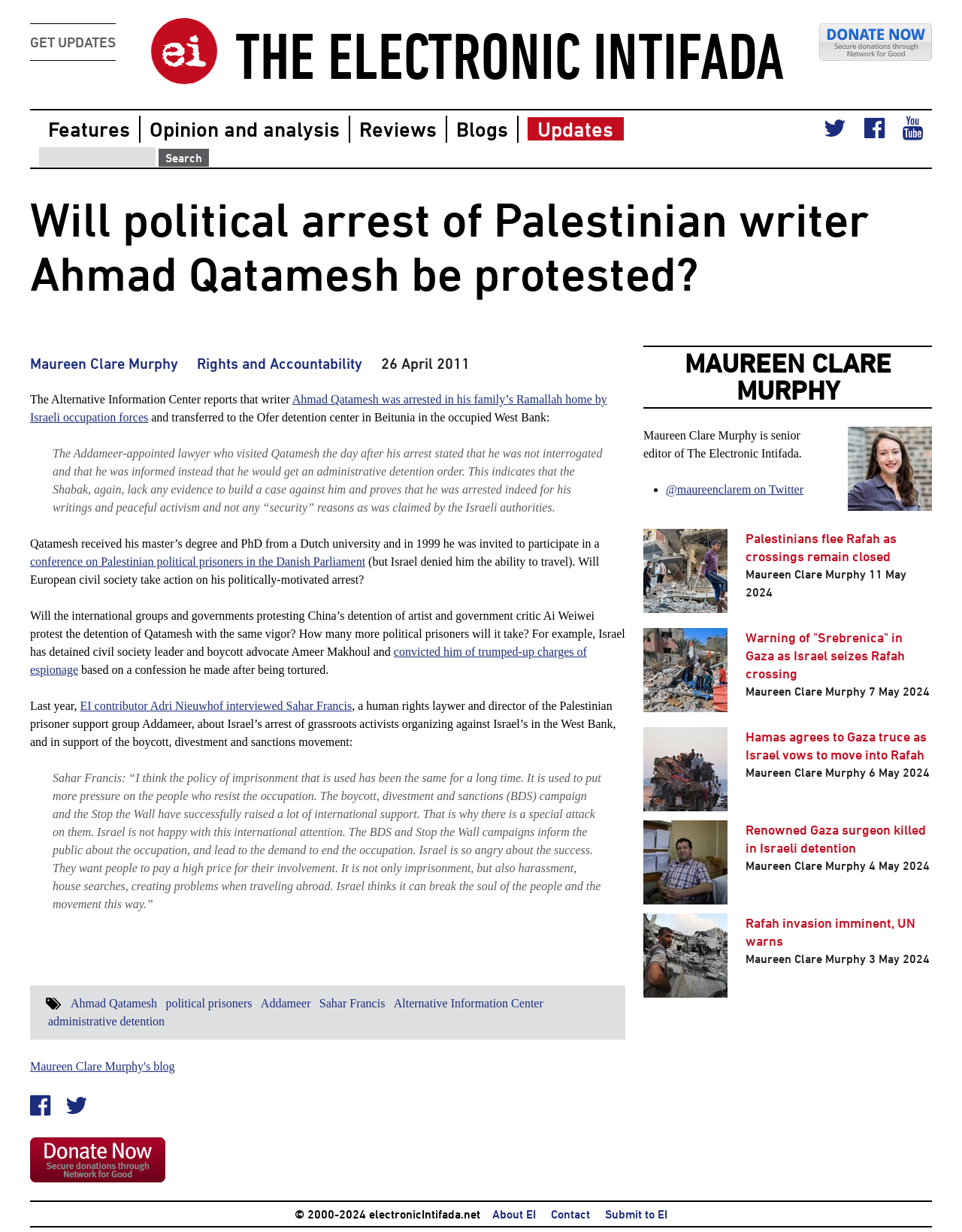What is the name of the organization that Sahar Francis is the director of?
Please use the image to provide an in-depth answer to the question.

The answer can be found in the blockquote section of the webpage, where Sahar Francis is quoted as the director of Addameer, a Palestinian prisoner support group.